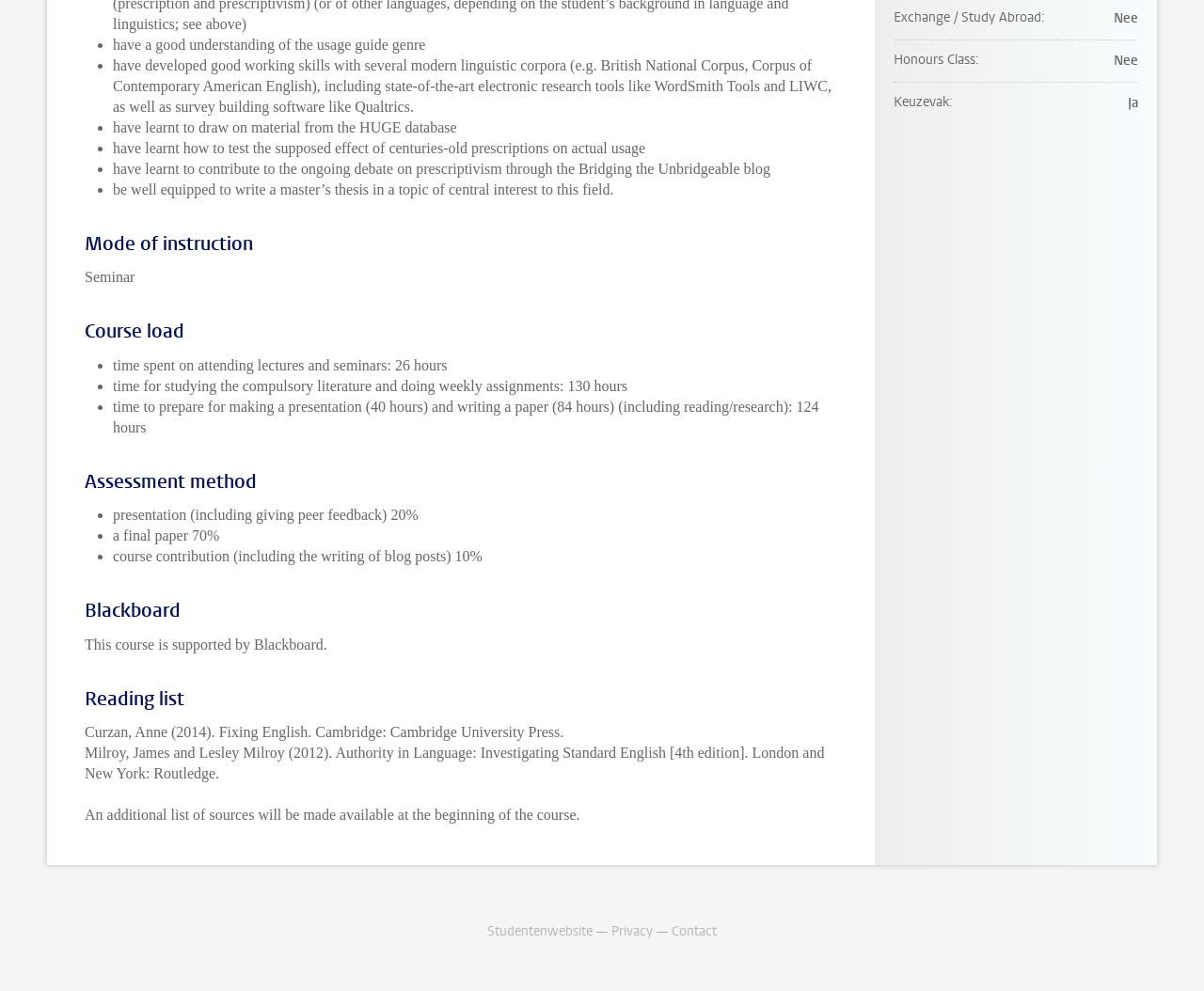What is the mode of instruction?
Look at the image and respond with a one-word or short-phrase answer.

Seminar